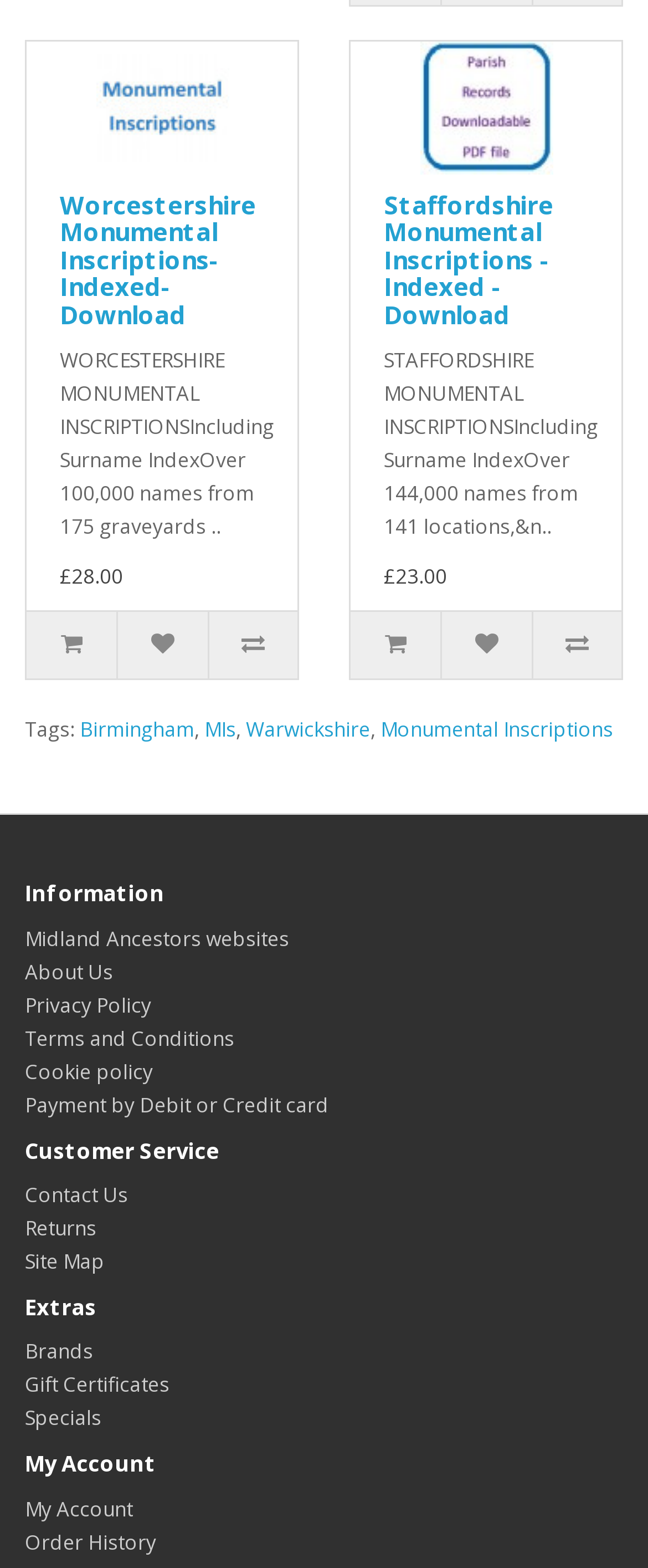Identify the bounding box coordinates for the UI element described as: "Worcestershire Monumental Inscriptions- Indexed- Download".

[0.092, 0.12, 0.395, 0.211]